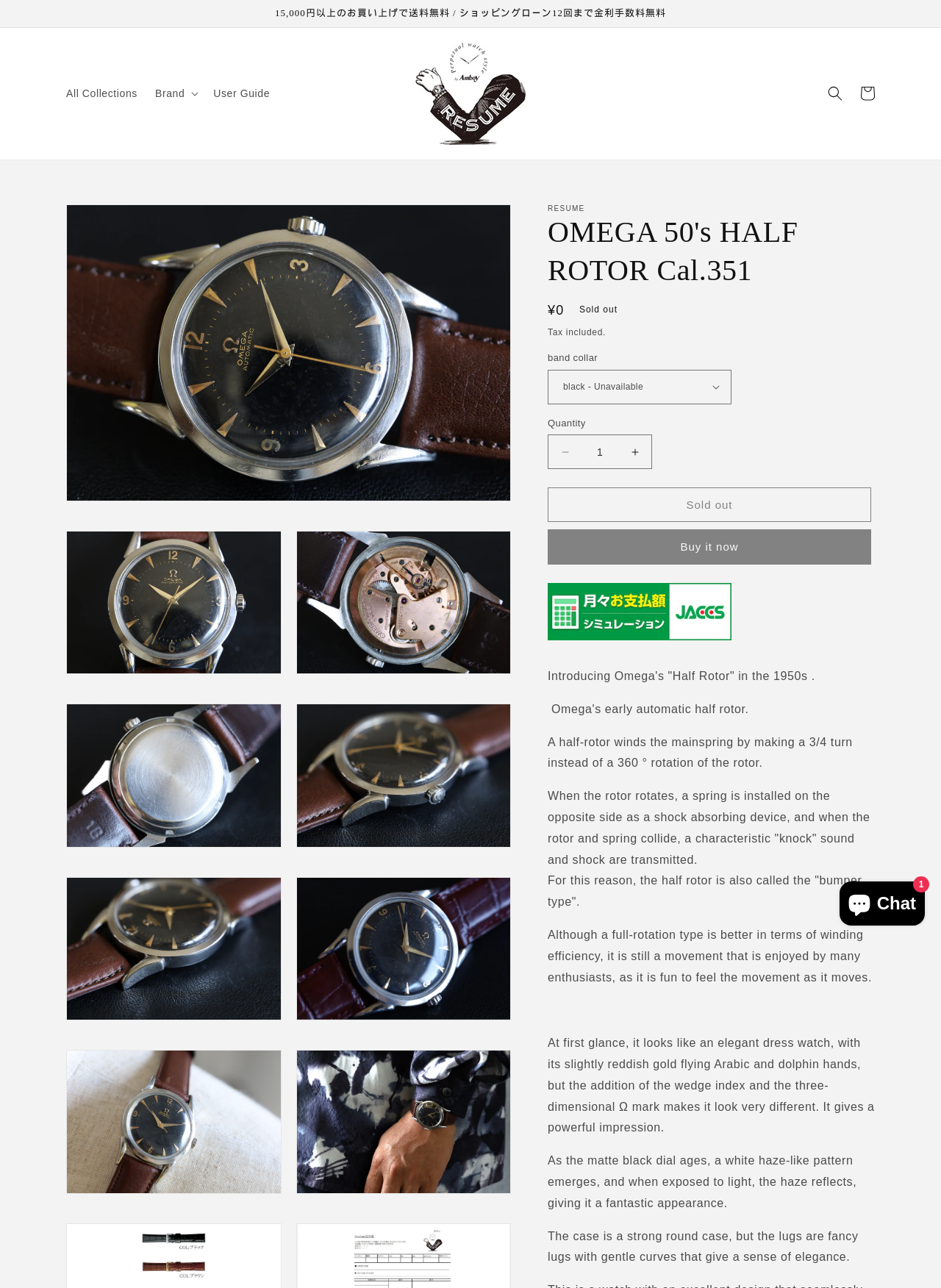What is the text of the webpage's headline?

OMEGA 50's HALF ROTOR Cal.351